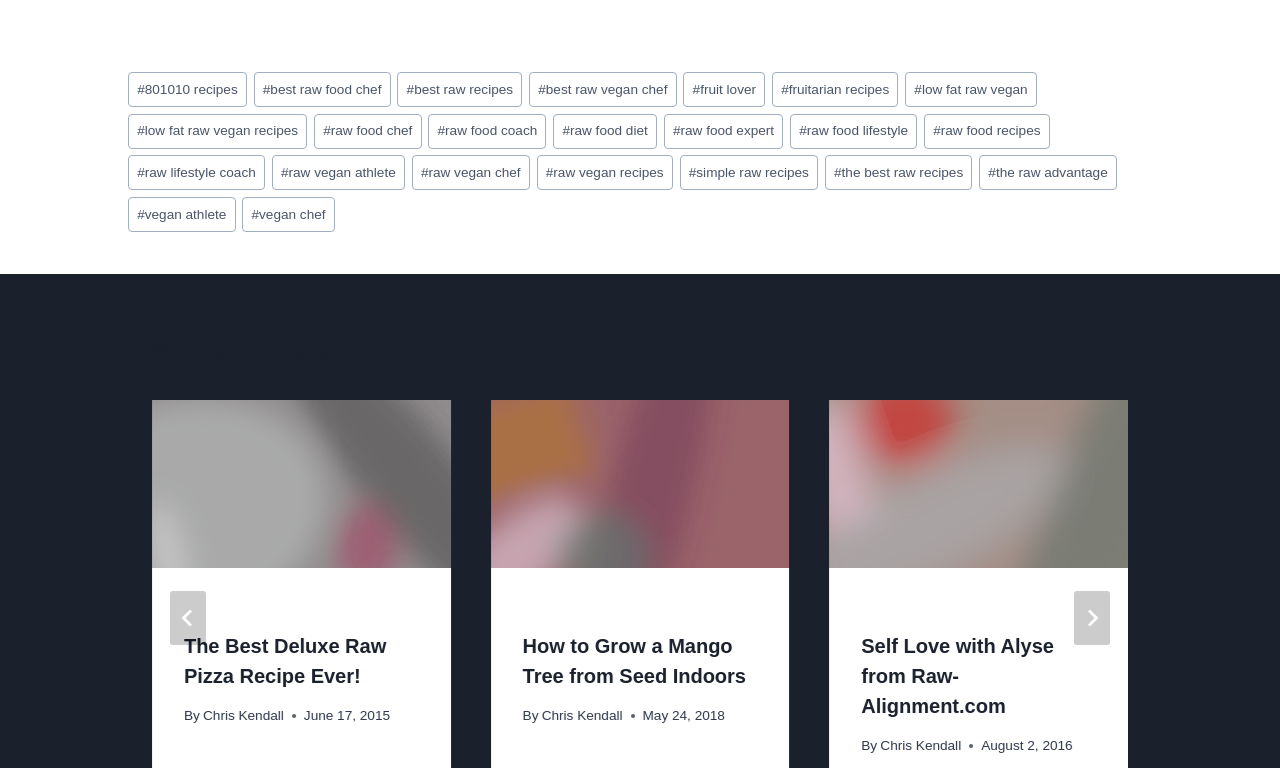Provide a one-word or one-phrase answer to the question:
Who is the author of the posts?

Chris Kendall